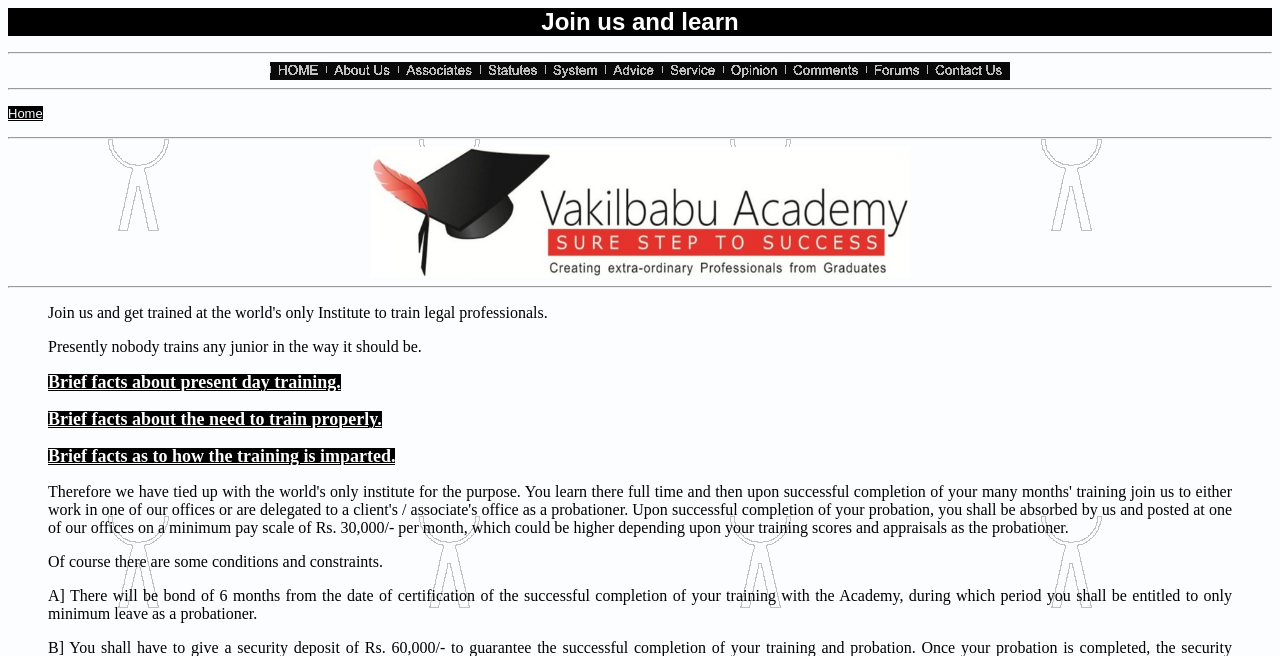Locate the bounding box coordinates for the element described below: "alt="Comments"". The coordinates must be four float values between 0 and 1, formatted as [left, top, right, bottom].

[0.613, 0.101, 0.677, 0.127]